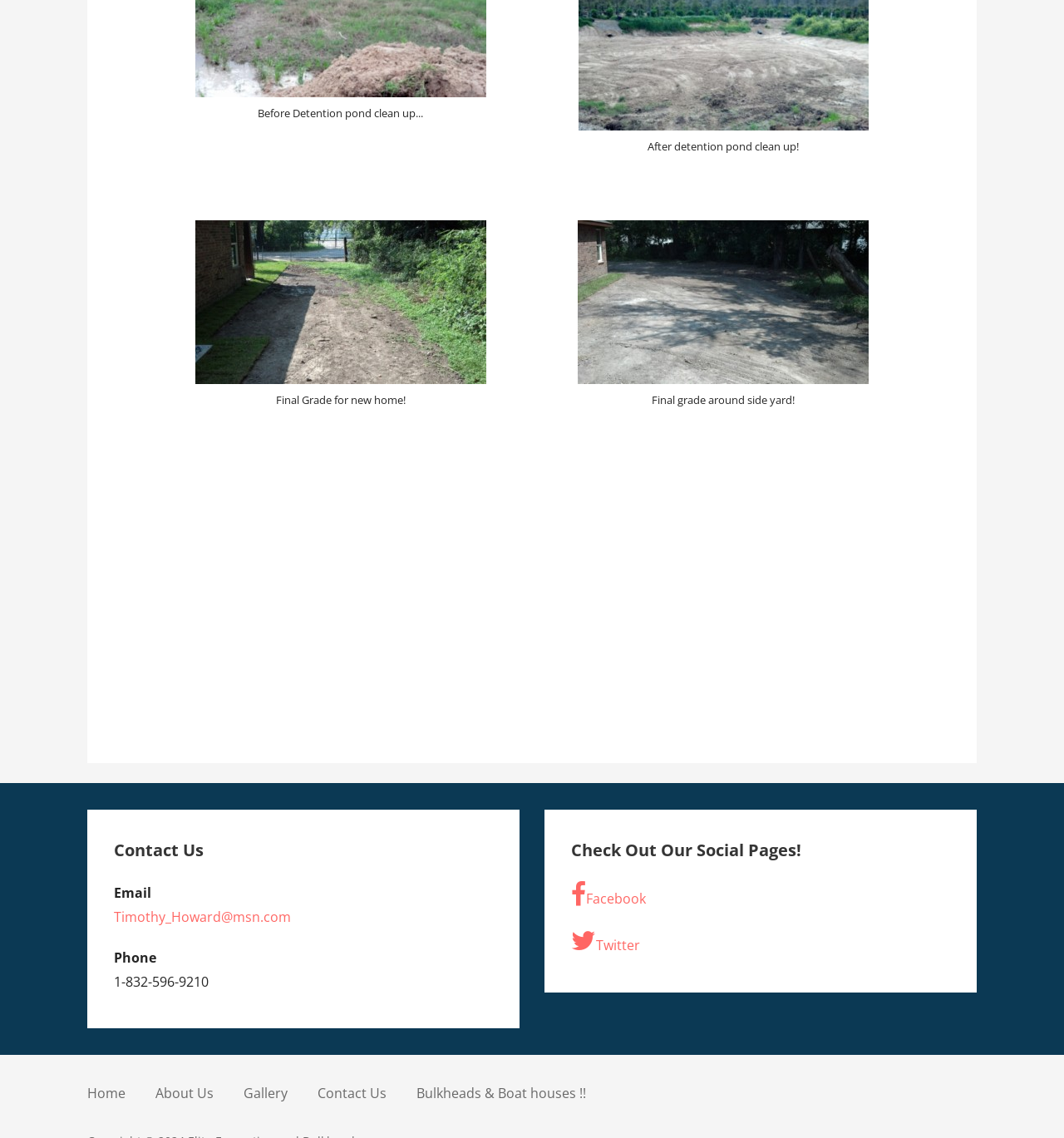Identify the bounding box for the given UI element using the description provided. Coordinates should be in the format (top-left x, top-left y, bottom-right x, bottom-right y) and must be between 0 and 1. Here is the description: About Us

[0.146, 0.953, 0.201, 0.969]